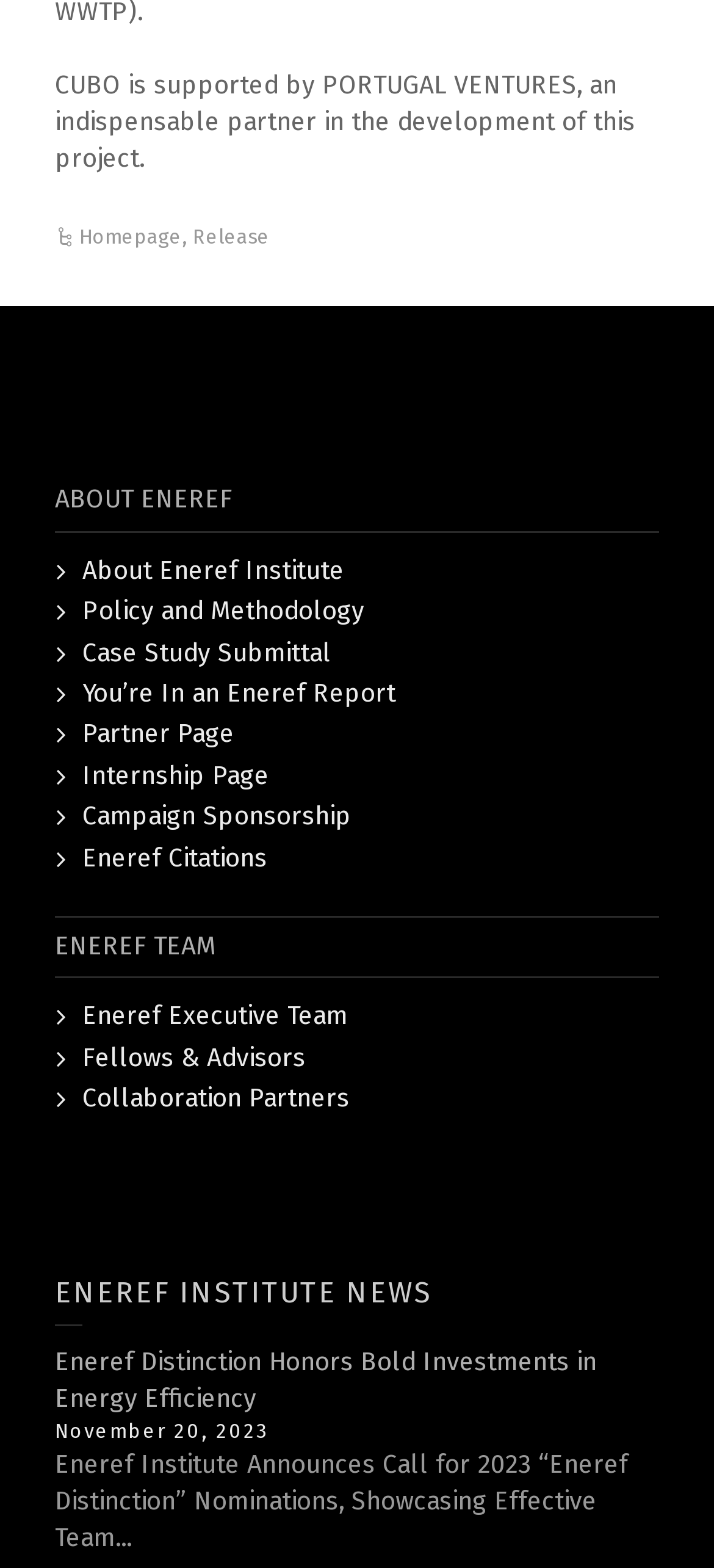Identify the bounding box coordinates of the region that needs to be clicked to carry out this instruction: "read Eneref Institute news". Provide these coordinates as four float numbers ranging from 0 to 1, i.e., [left, top, right, bottom].

[0.077, 0.814, 0.923, 0.846]